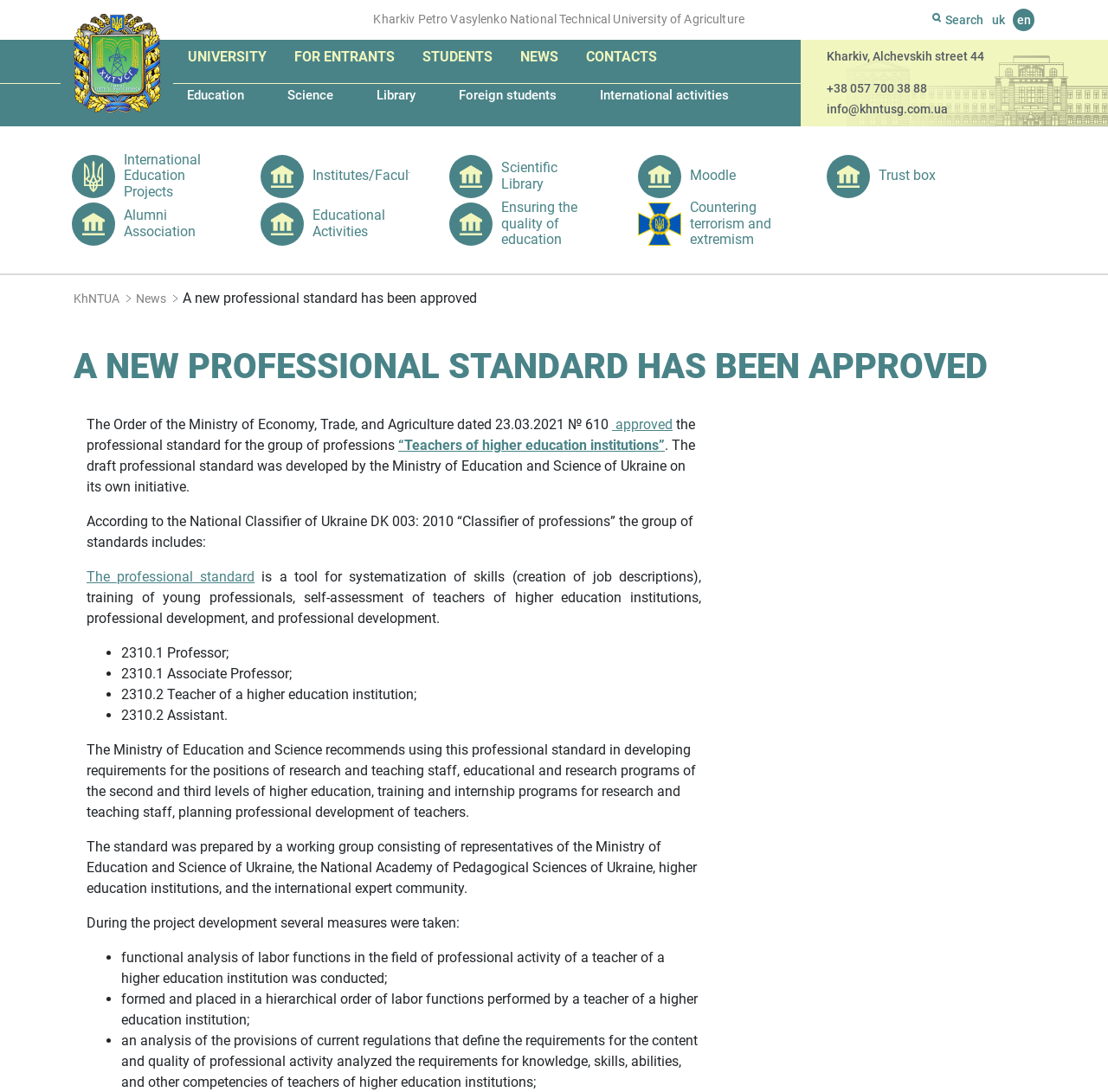Extract the bounding box for the UI element that matches this description: "International Education Projects".

[0.065, 0.139, 0.199, 0.183]